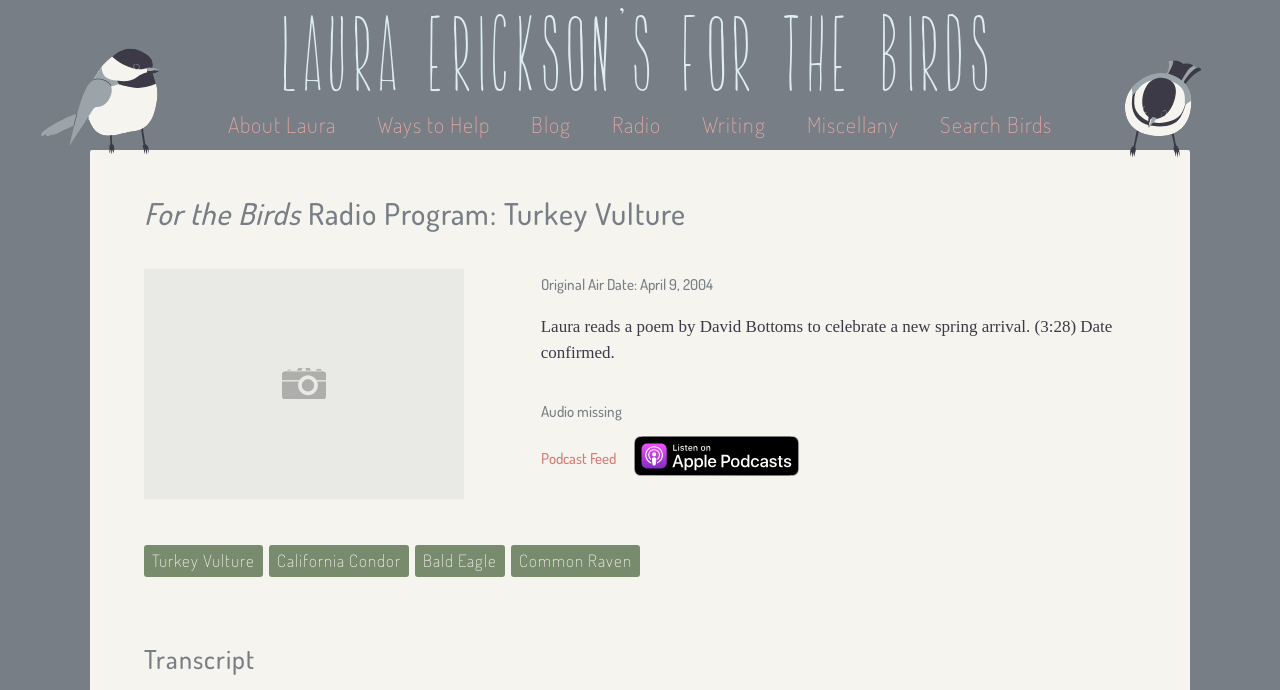What is the poem read by Laura about?
Please provide an in-depth and detailed response to the question.

The poem read by Laura is about a new spring arrival, as mentioned in the StaticText element 'Laura reads a poem by David Bottoms to celebrate a new spring arrival. (3:28) Date confirmed.' which is located below the heading element.